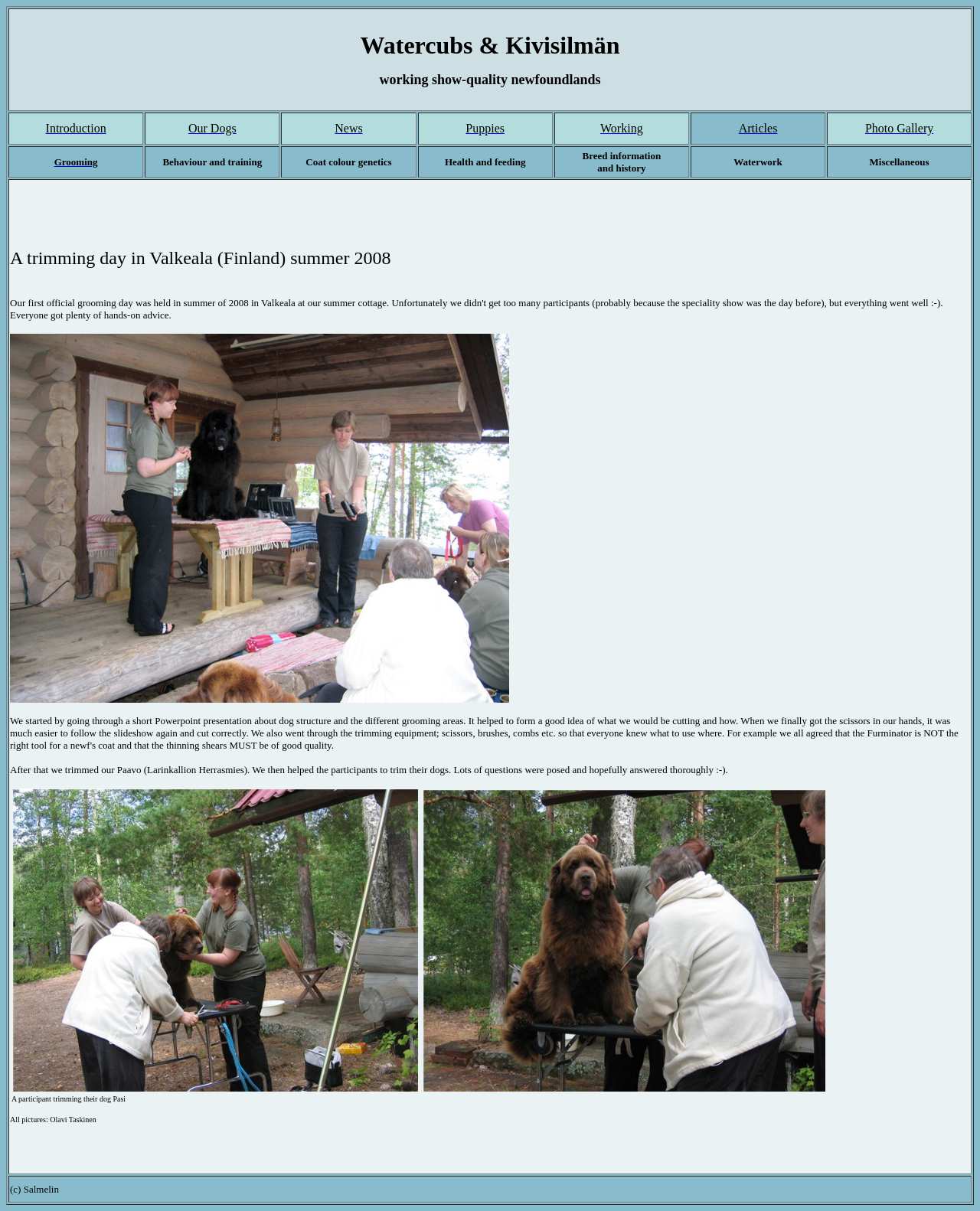Please give a succinct answer using a single word or phrase:
How many images are there in the article about grooming?

3